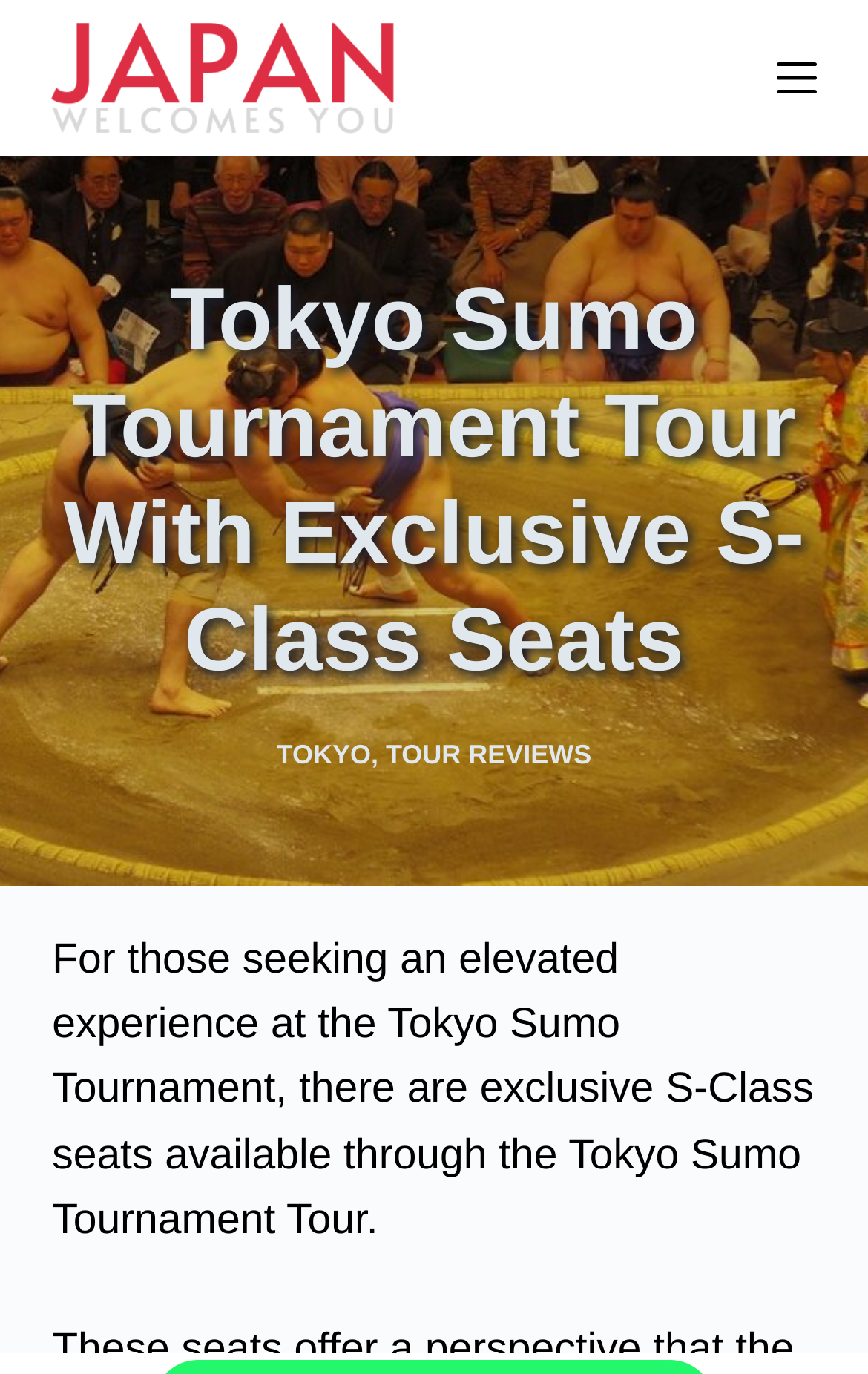What is the purpose of the 'Skip to content' link?
Using the picture, provide a one-word or short phrase answer.

To skip to the main content